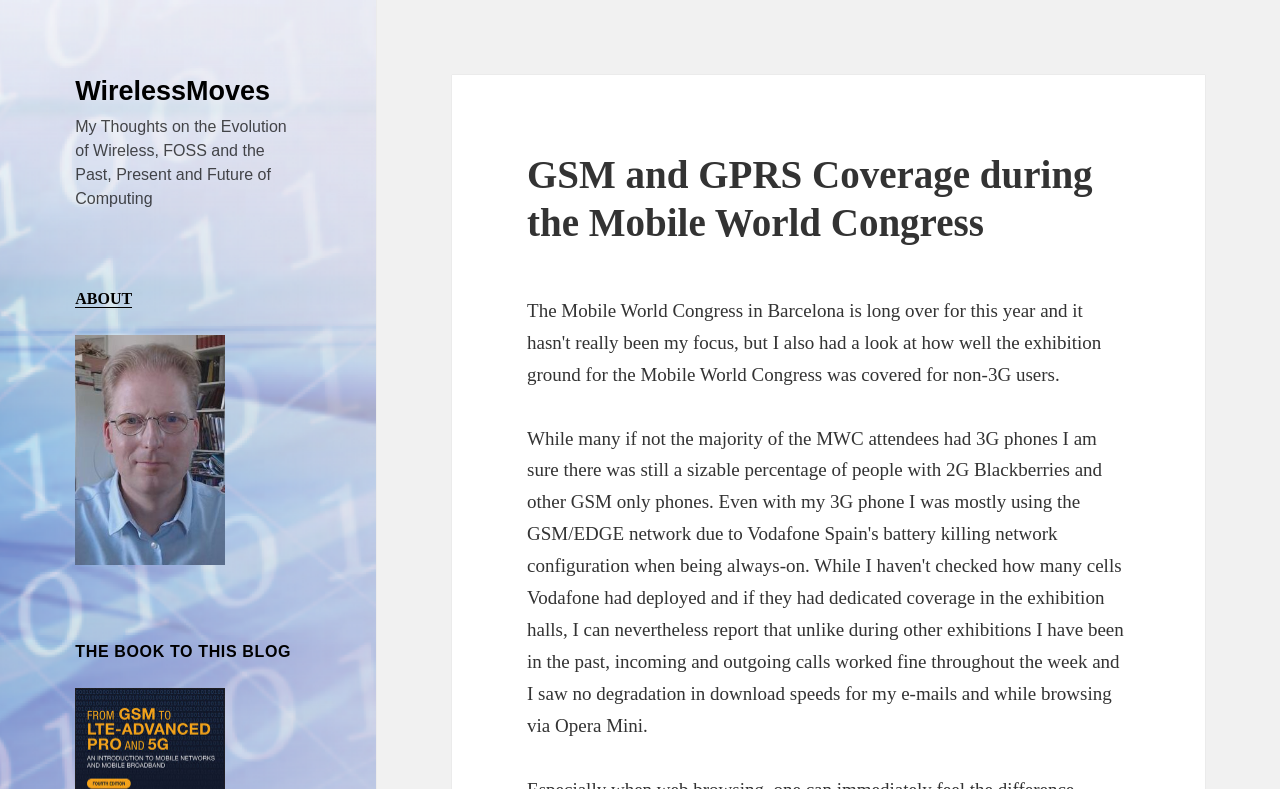Answer briefly with one word or phrase:
What is the position of the photo on the webpage?

Top-right